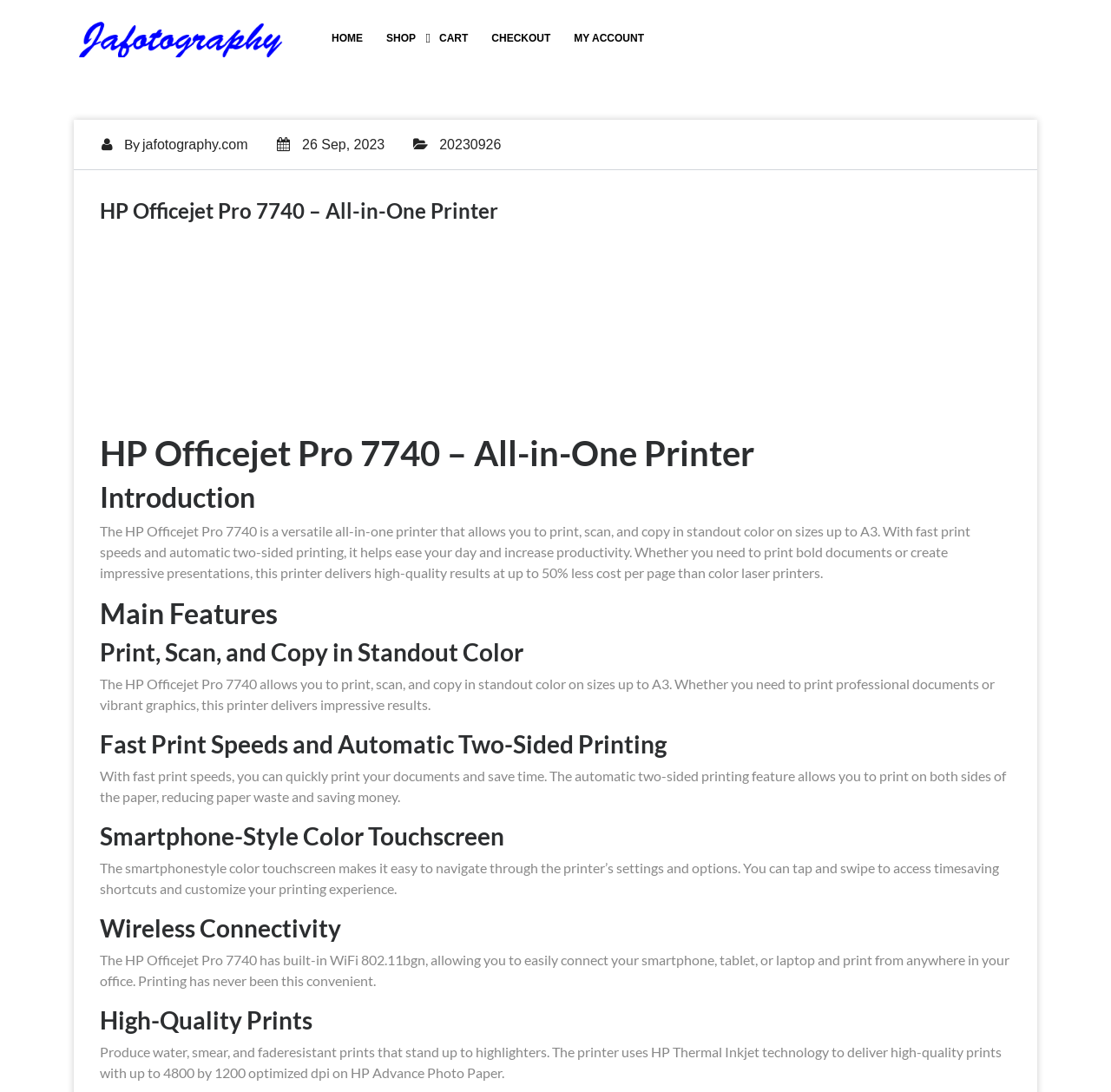Please respond to the question using a single word or phrase:
What is the maximum paper size supported by the printer?

A3